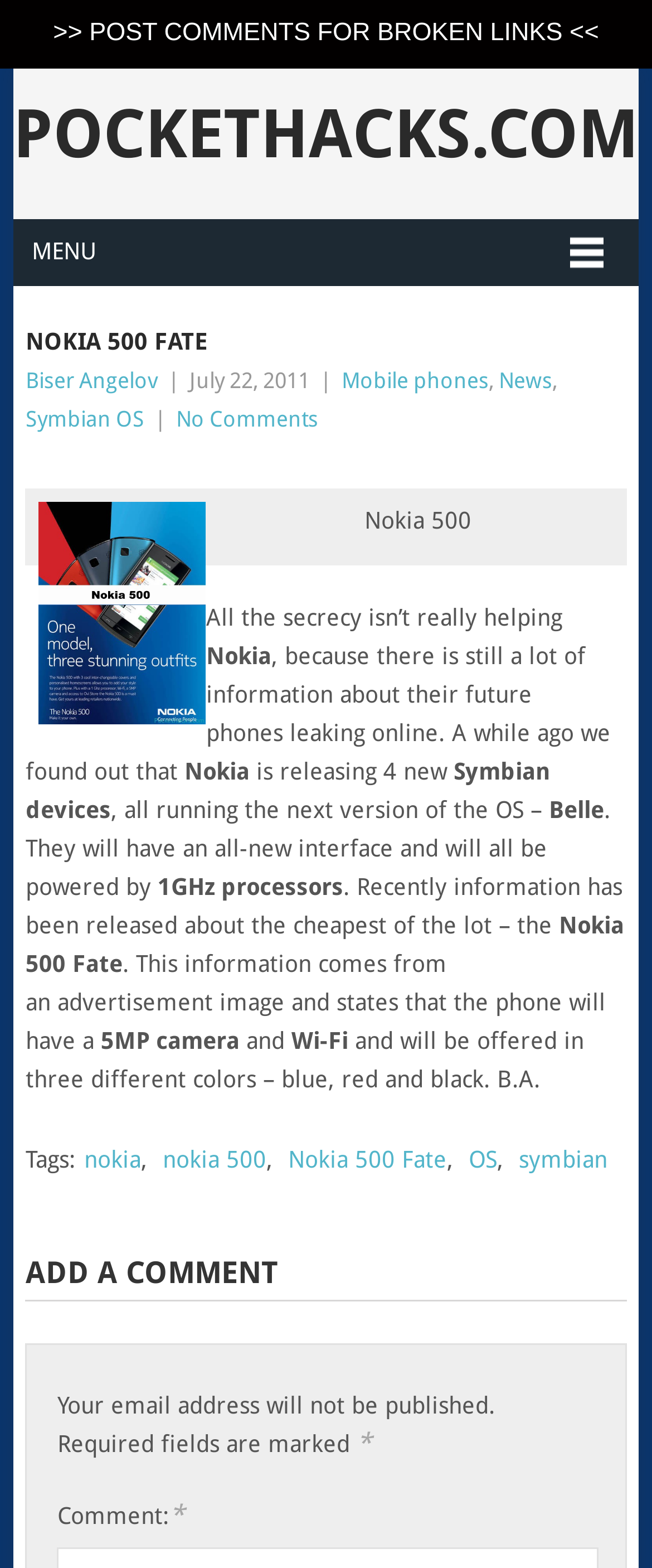Determine the bounding box coordinates of the clickable region to follow the instruction: "Click on the 'No Comments' link".

[0.27, 0.259, 0.488, 0.275]